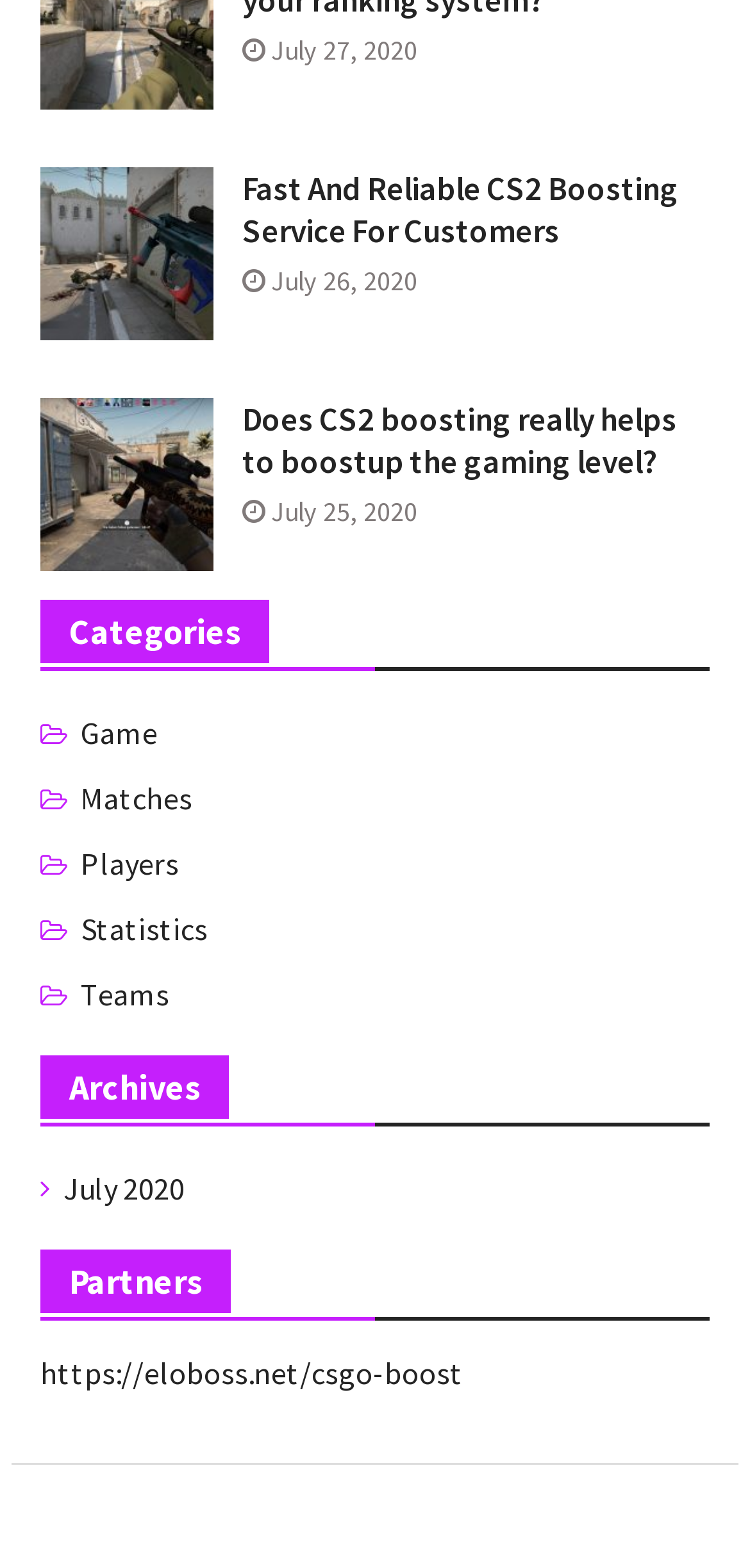Refer to the screenshot and give an in-depth answer to this question: What is the text of the second heading?

I looked at the headings on the webpage and found that the second heading is 'Does CS2 boosting really helps to boostup the gaming level?', which is a question about CS2 boosting.